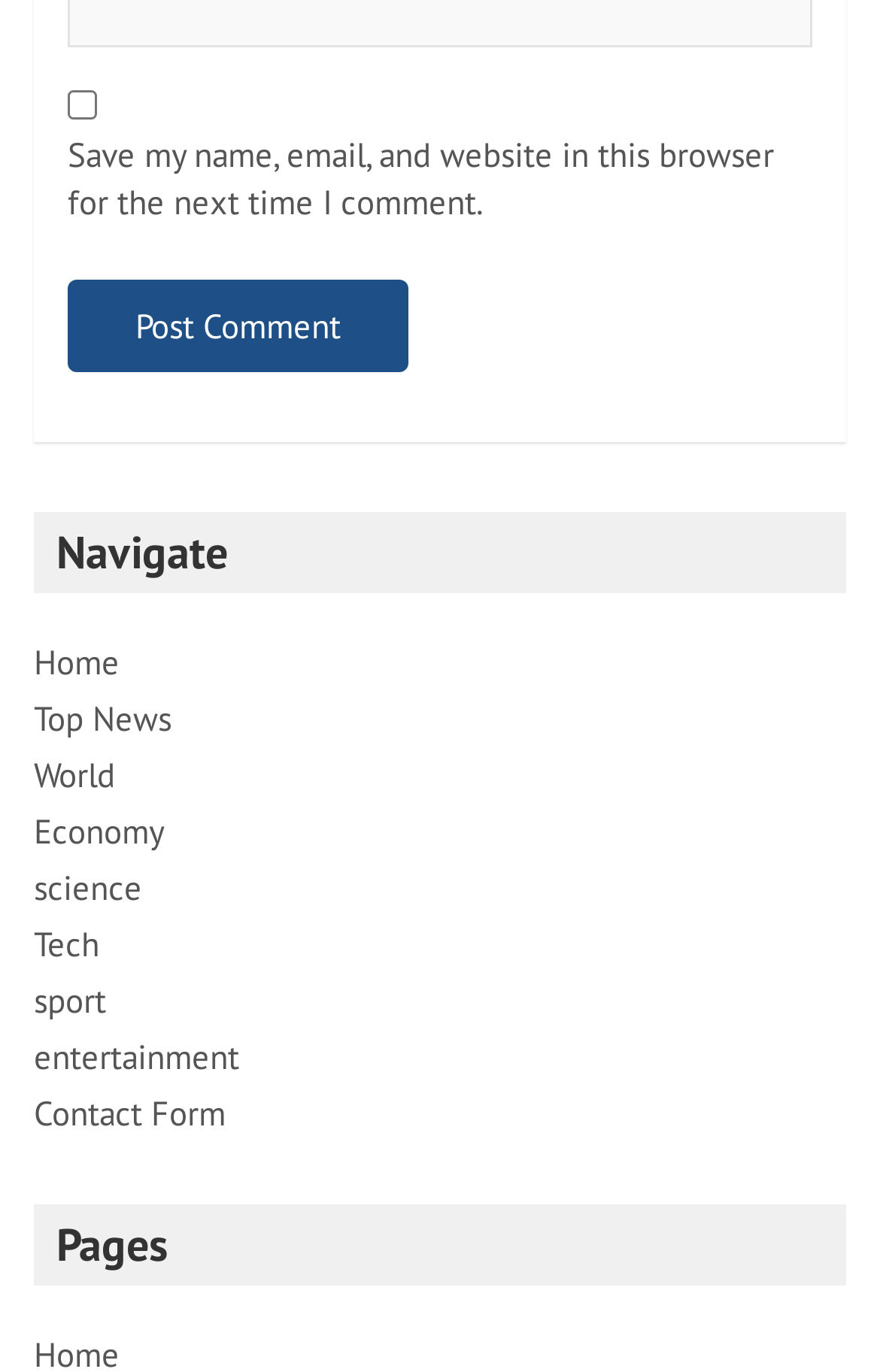What is the button below the checkbox for?
Identify the answer in the screenshot and reply with a single word or phrase.

Post Comment